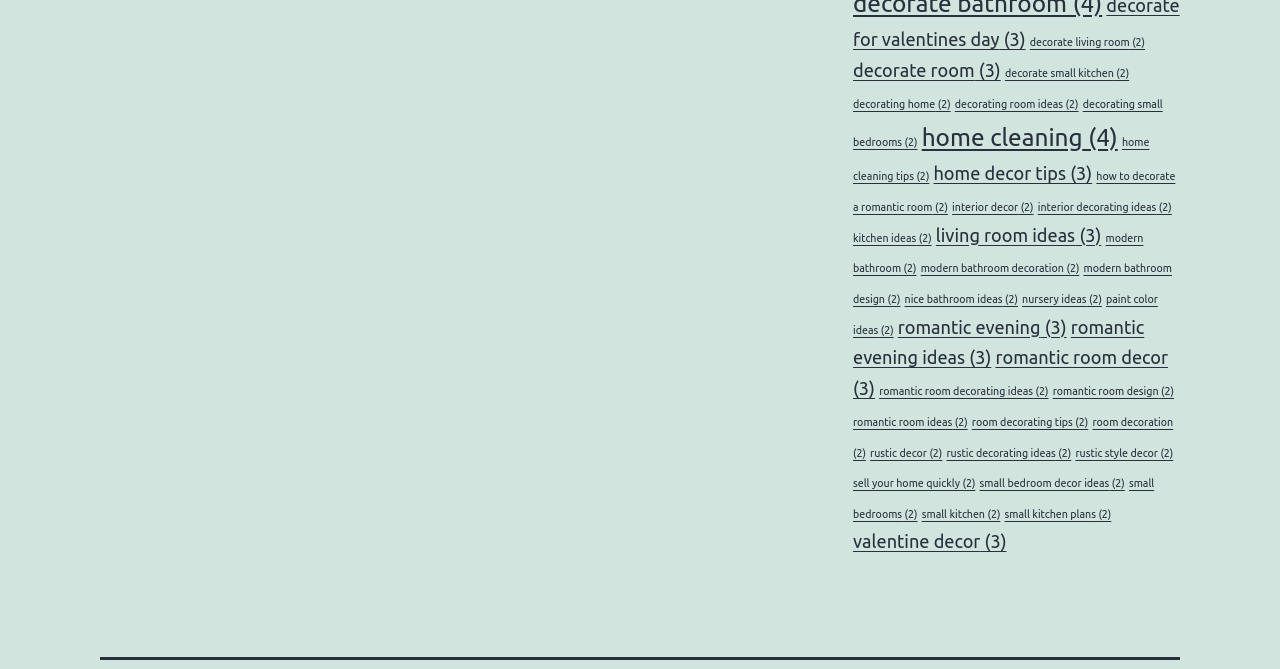Locate the bounding box coordinates of the element's region that should be clicked to carry out the following instruction: "decorate a living room". The coordinates need to be four float numbers between 0 and 1, i.e., [left, top, right, bottom].

[0.805, 0.055, 0.895, 0.072]